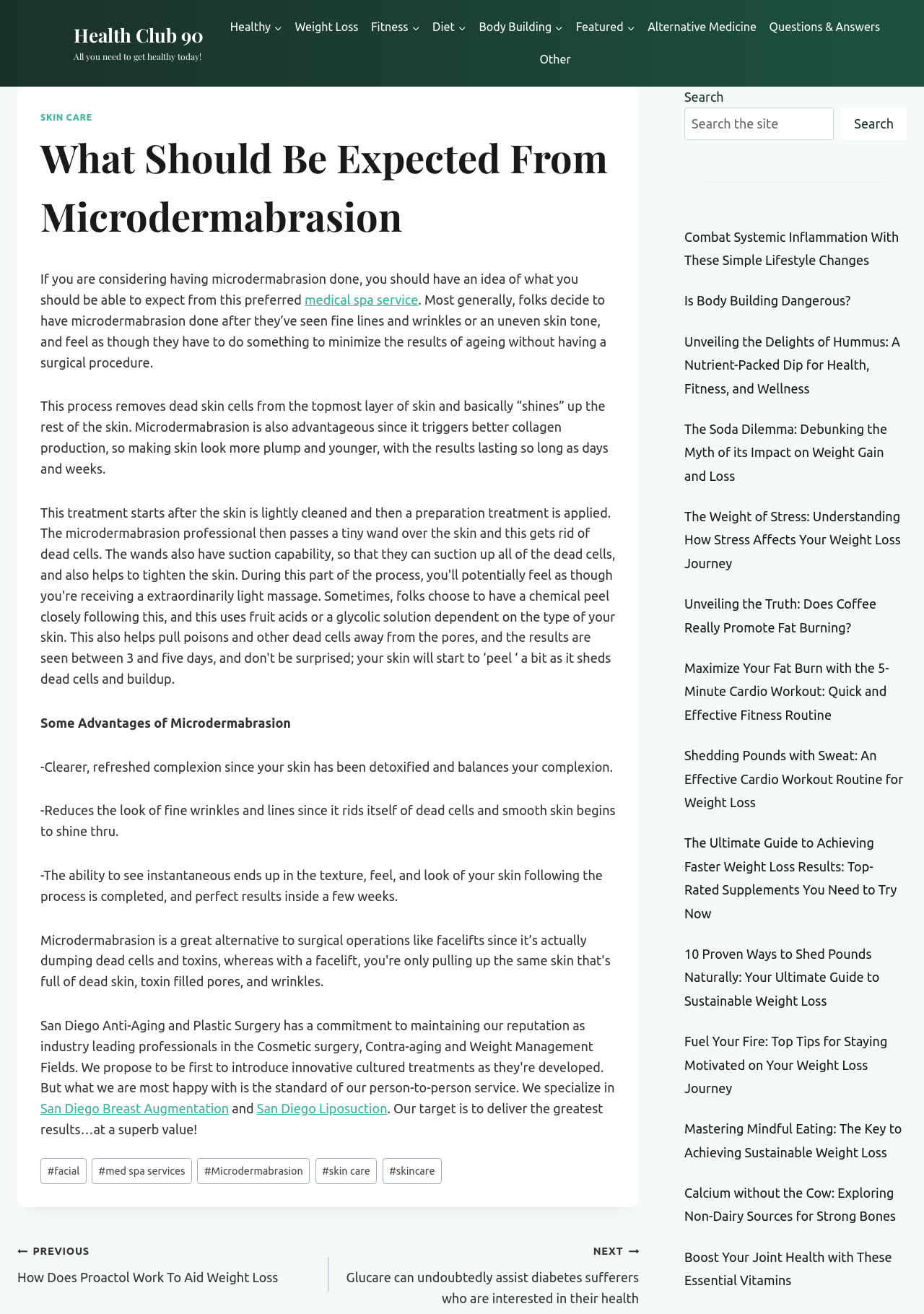Please give a concise answer to this question using a single word or phrase: 
What are the advantages of microdermabrasion?

clearer complexion, reduces fine wrinkles